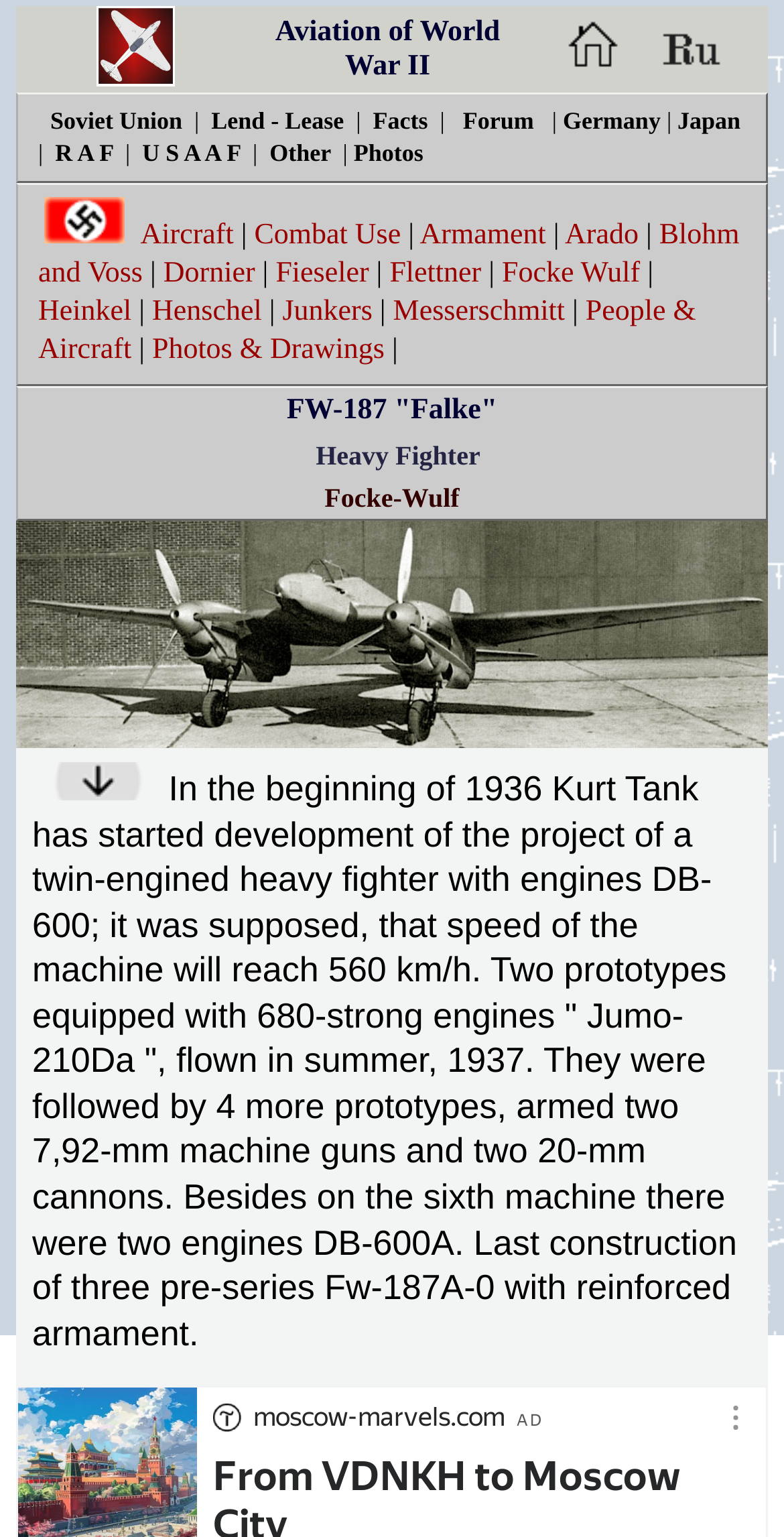Please answer the following question as detailed as possible based on the image: 
How many prototypes were built?

According to the text, 'They were followed by 4 more prototypes, ... Besides on the sixth machine there were two engines DB-600A.' This implies that there were six prototypes built in total.